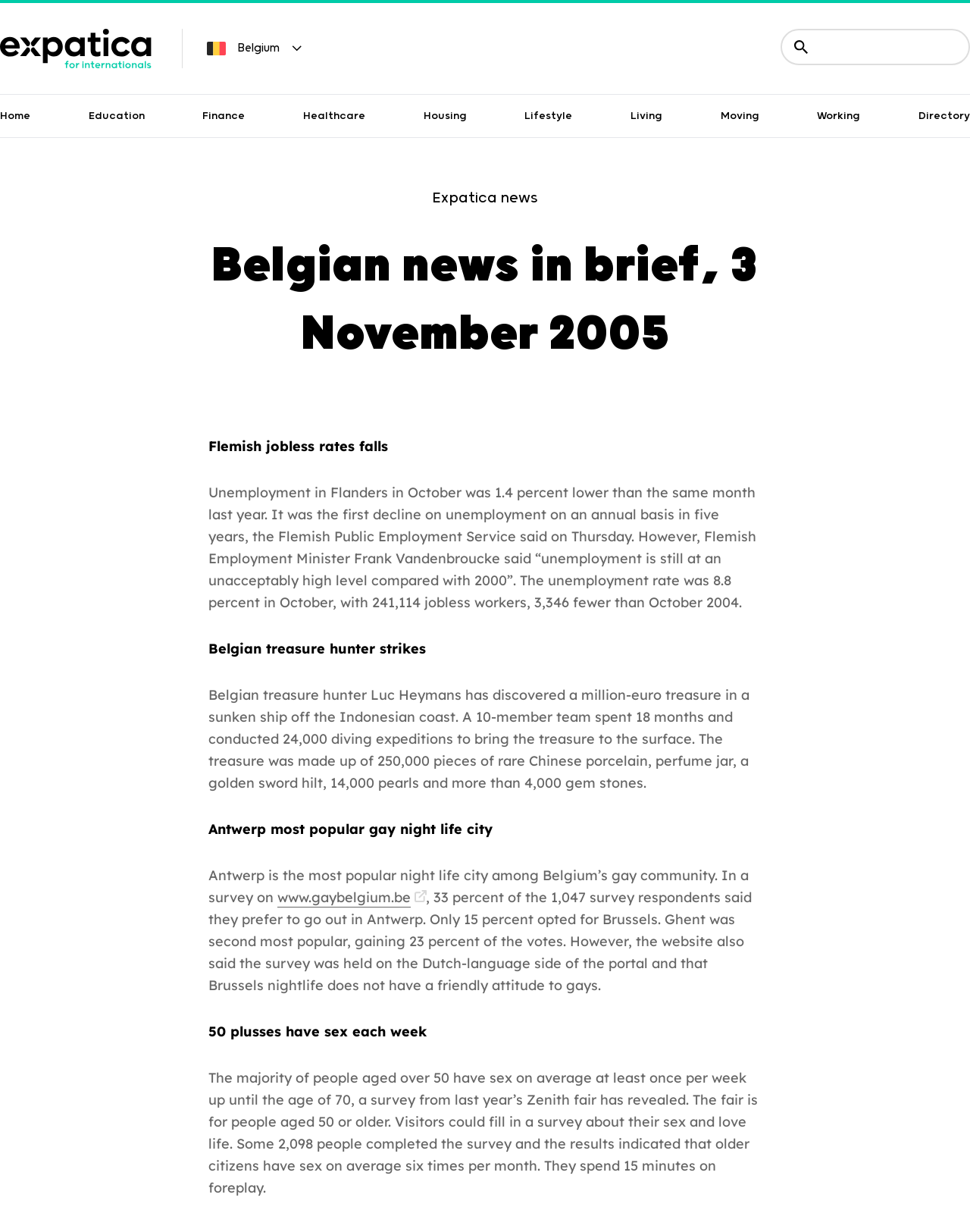Please identify the bounding box coordinates of the element that needs to be clicked to perform the following instruction: "Visit www.gaybelgium.be".

[0.286, 0.721, 0.423, 0.735]